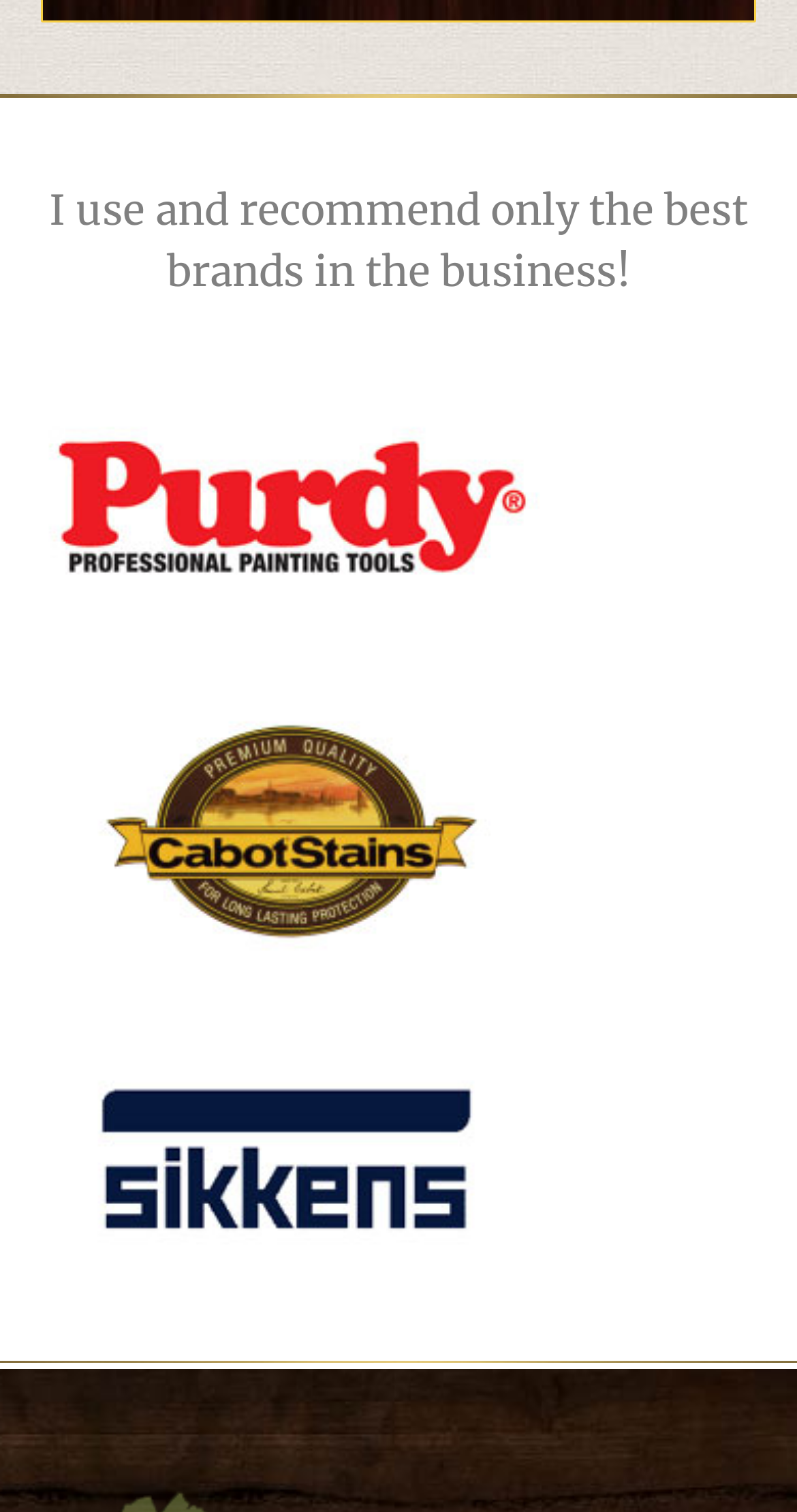Please answer the following question using a single word or phrase: 
What is the text above the brand logos?

I use and recommend only the best brands in the business!